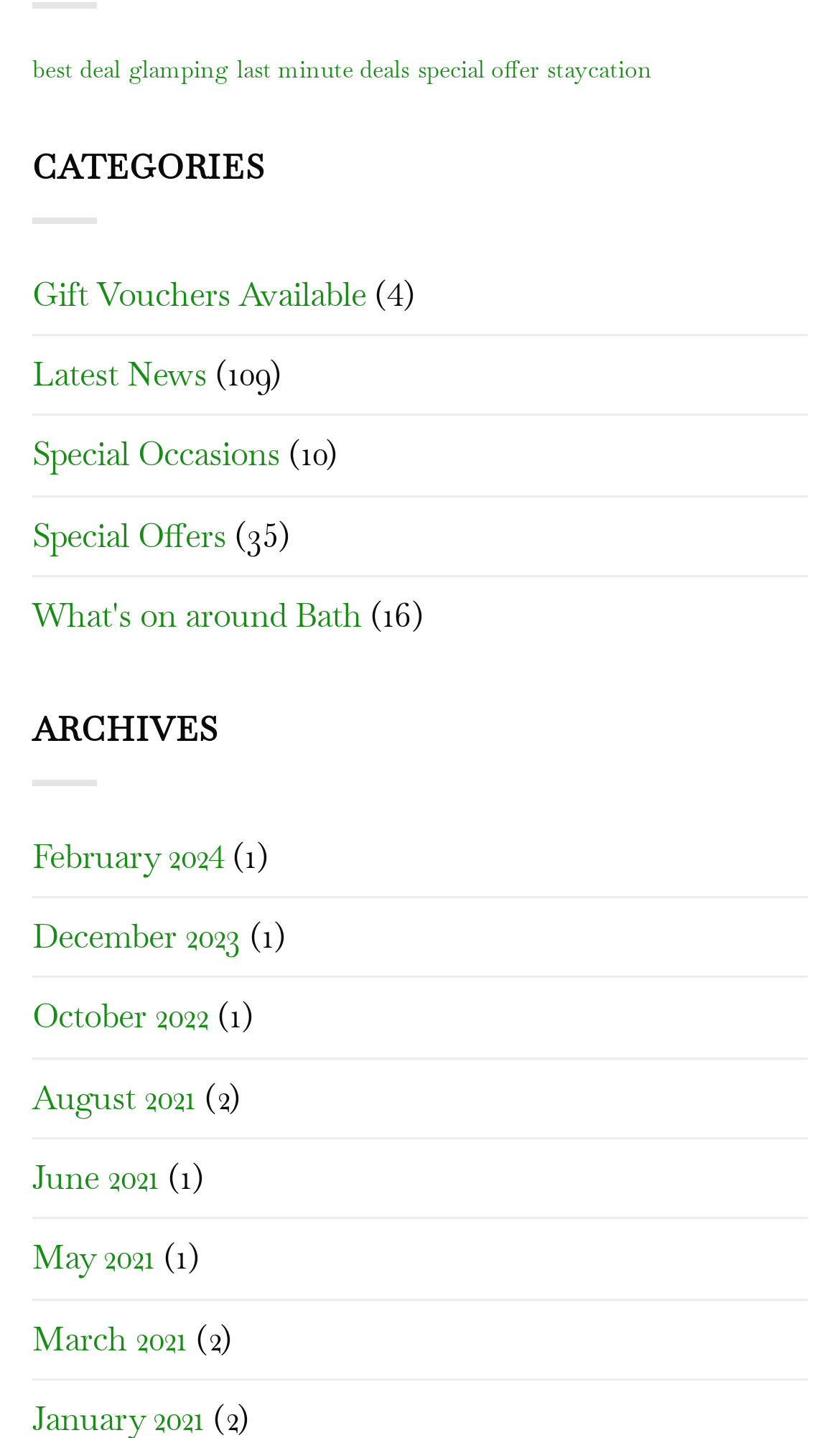Please locate the bounding box coordinates of the element that needs to be clicked to achieve the following instruction: "read latest news". The coordinates should be four float numbers between 0 and 1, i.e., [left, top, right, bottom].

[0.038, 0.234, 0.246, 0.288]